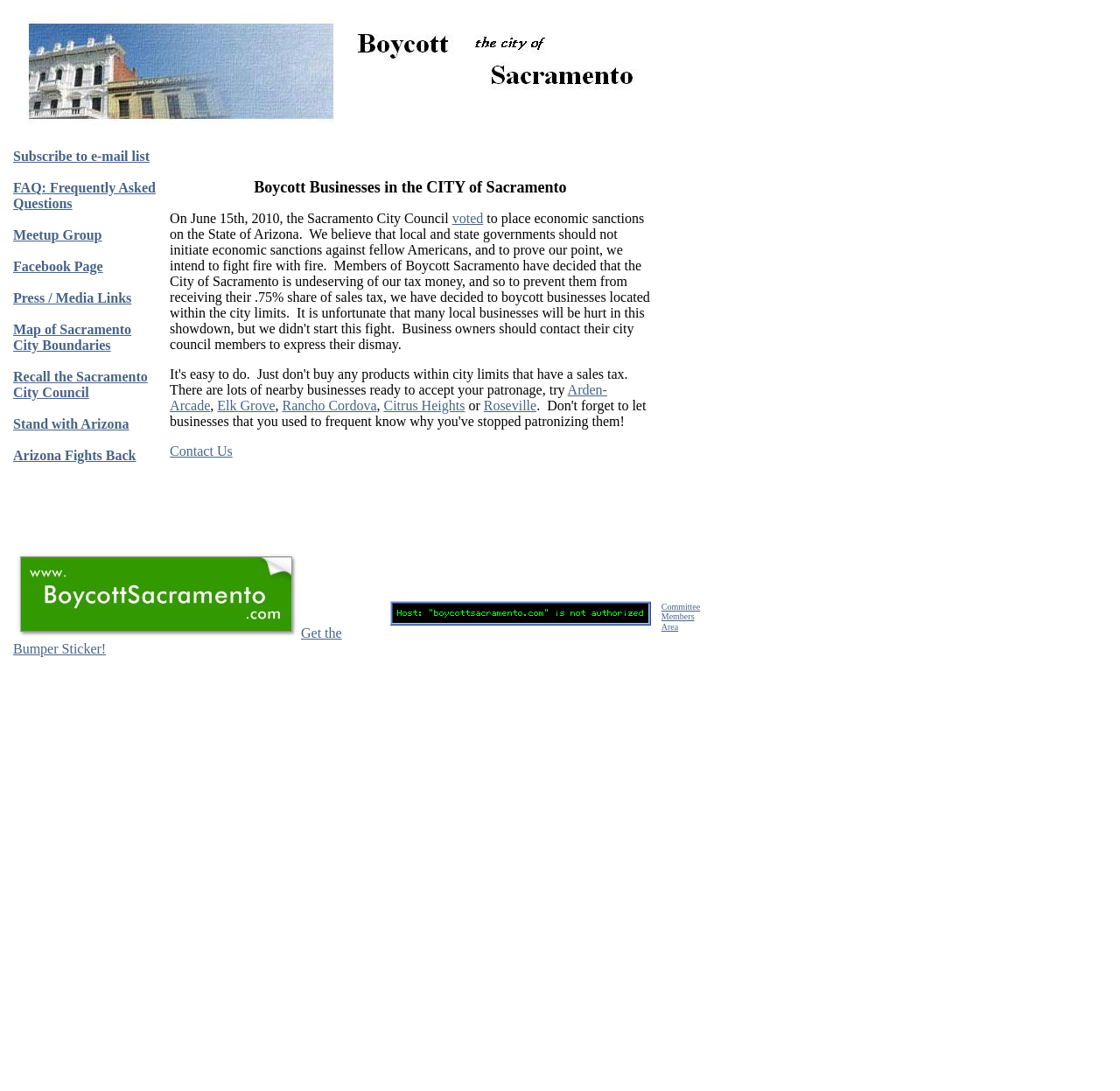Review the image closely and give a comprehensive answer to the question: What is the alternative to buying from Sacramento businesses?

According to the webpage, instead of buying from Sacramento businesses, one can opt for nearby cities such as Arden-Arcade, Elk Grove, Rancho Cordova, Citrus Heights, or Roseville.